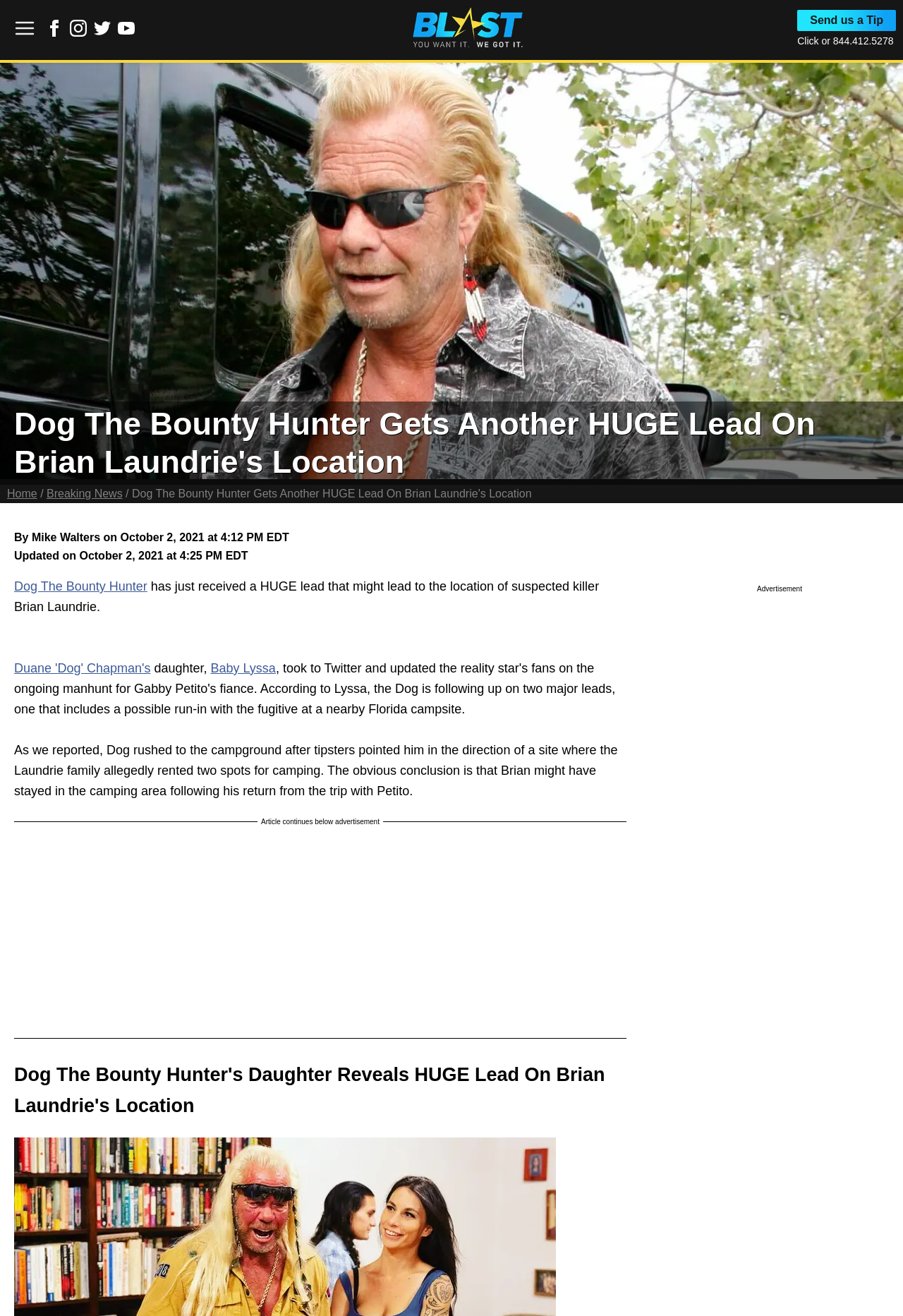Identify the bounding box coordinates of the section that should be clicked to achieve the task described: "Check out Exclusive Details".

[0.012, 0.155, 0.114, 0.165]